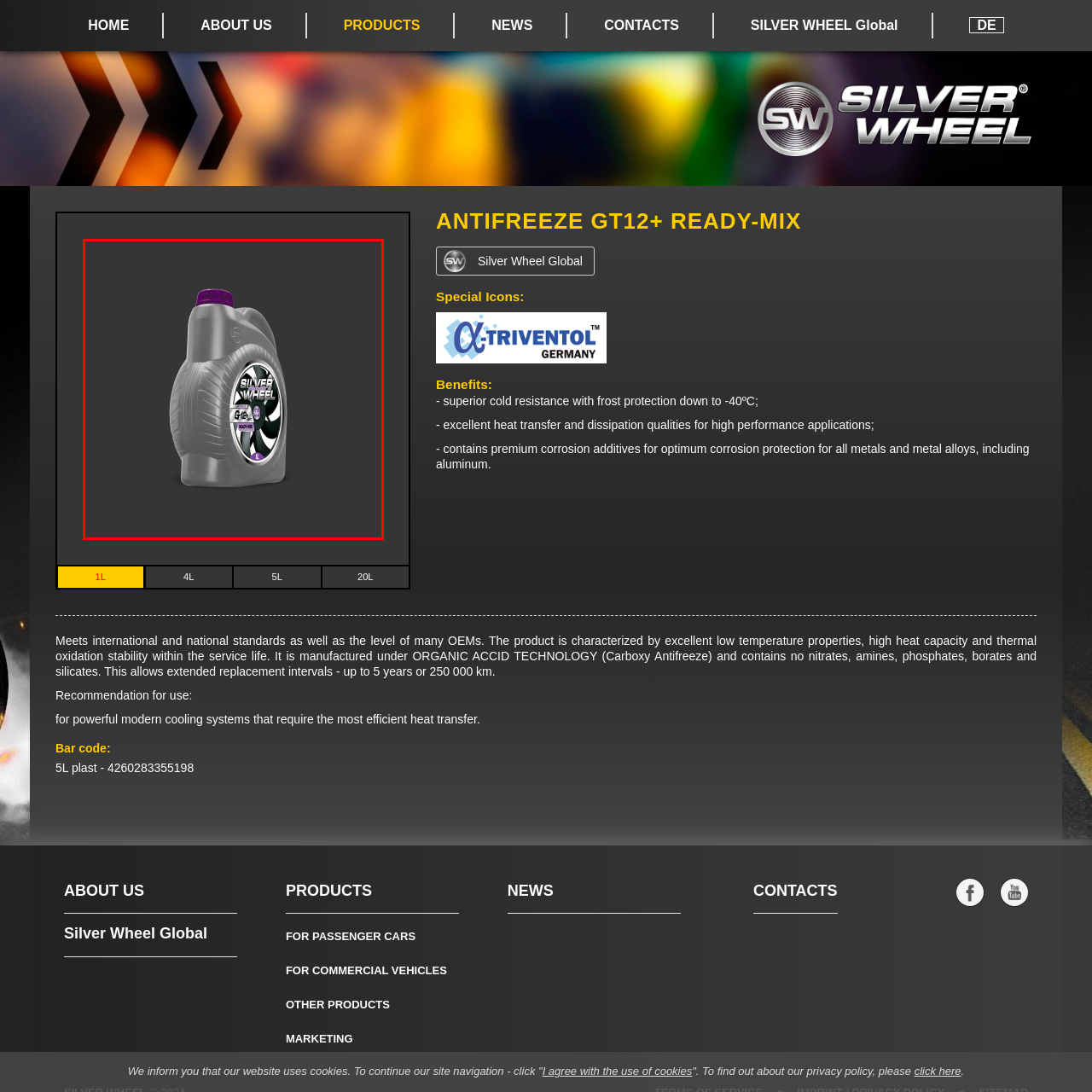What is the lowest temperature this antifreeze can resist?
Scrutinize the image inside the red bounding box and provide a detailed and extensive answer to the question.

The question inquires about the lowest temperature that the SILVER WHEEL Antifreeze GT12+ ready-mix can resist. According to the caption, this antifreeze is noted for its resistance to cold temperatures down to -40ºC, making it suitable for harsh weather conditions.